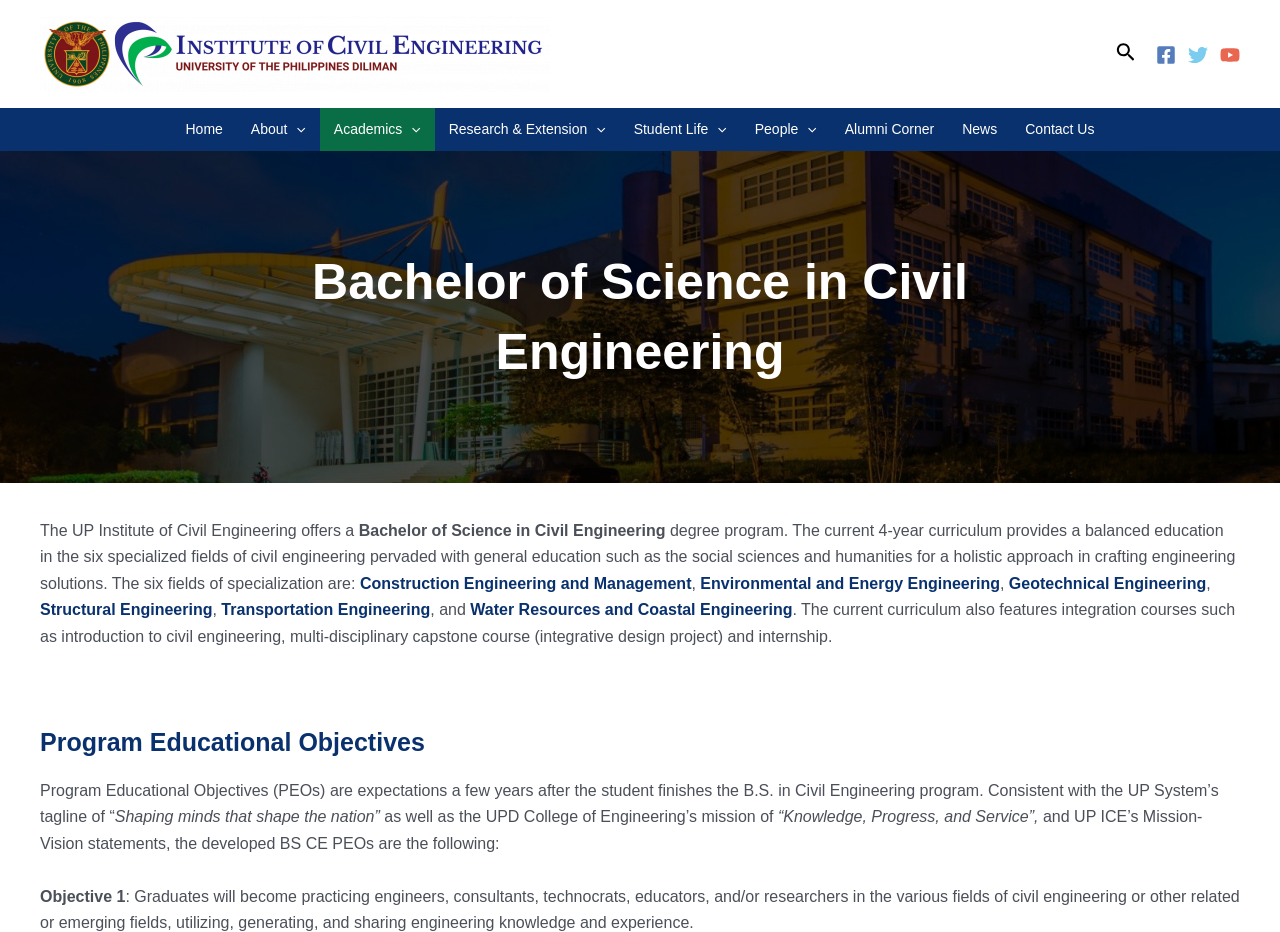Please provide a brief answer to the following inquiry using a single word or phrase:
What is the UP System's tagline?

Shaping minds that shape the nation